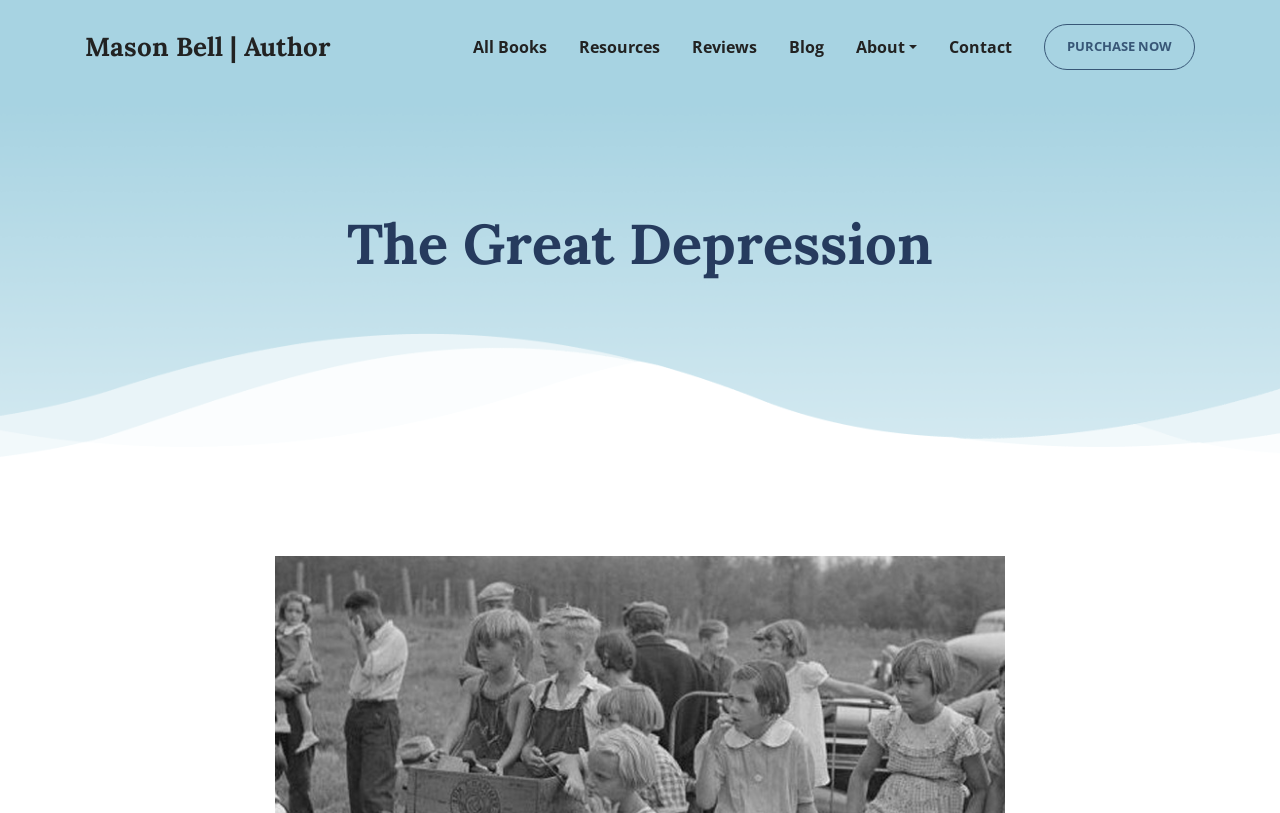Give a one-word or one-phrase response to the question: 
What is the text of the heading below the navigation bar?

The Great Depression